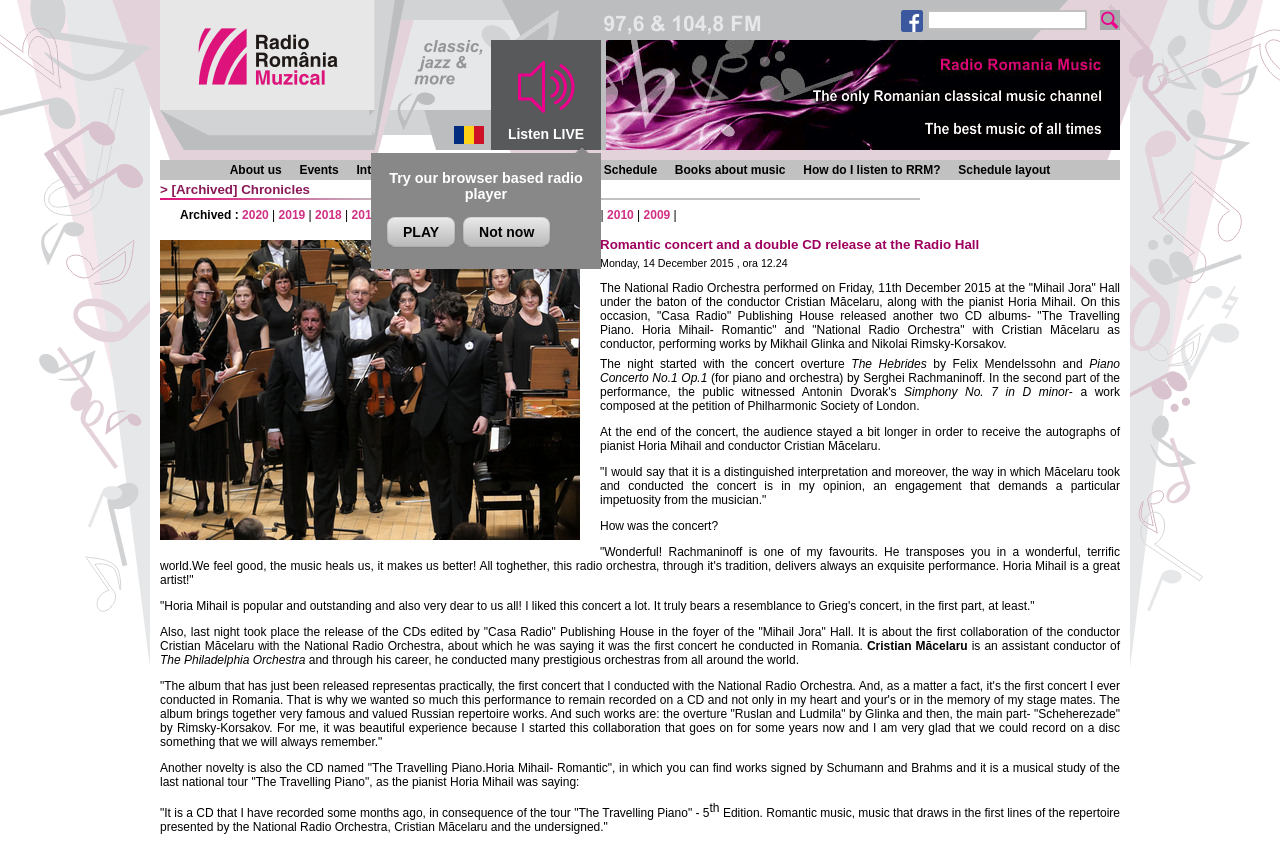What is the name of the conductor mentioned in the article?
Using the information from the image, give a concise answer in one word or a short phrase.

Cristian Măcelaru